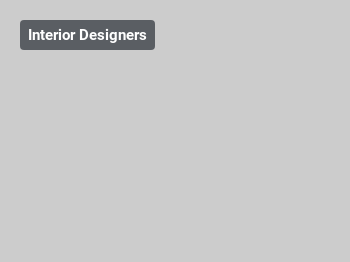What is the design style of the article? Using the information from the screenshot, answer with a single word or phrase.

Clean and simple